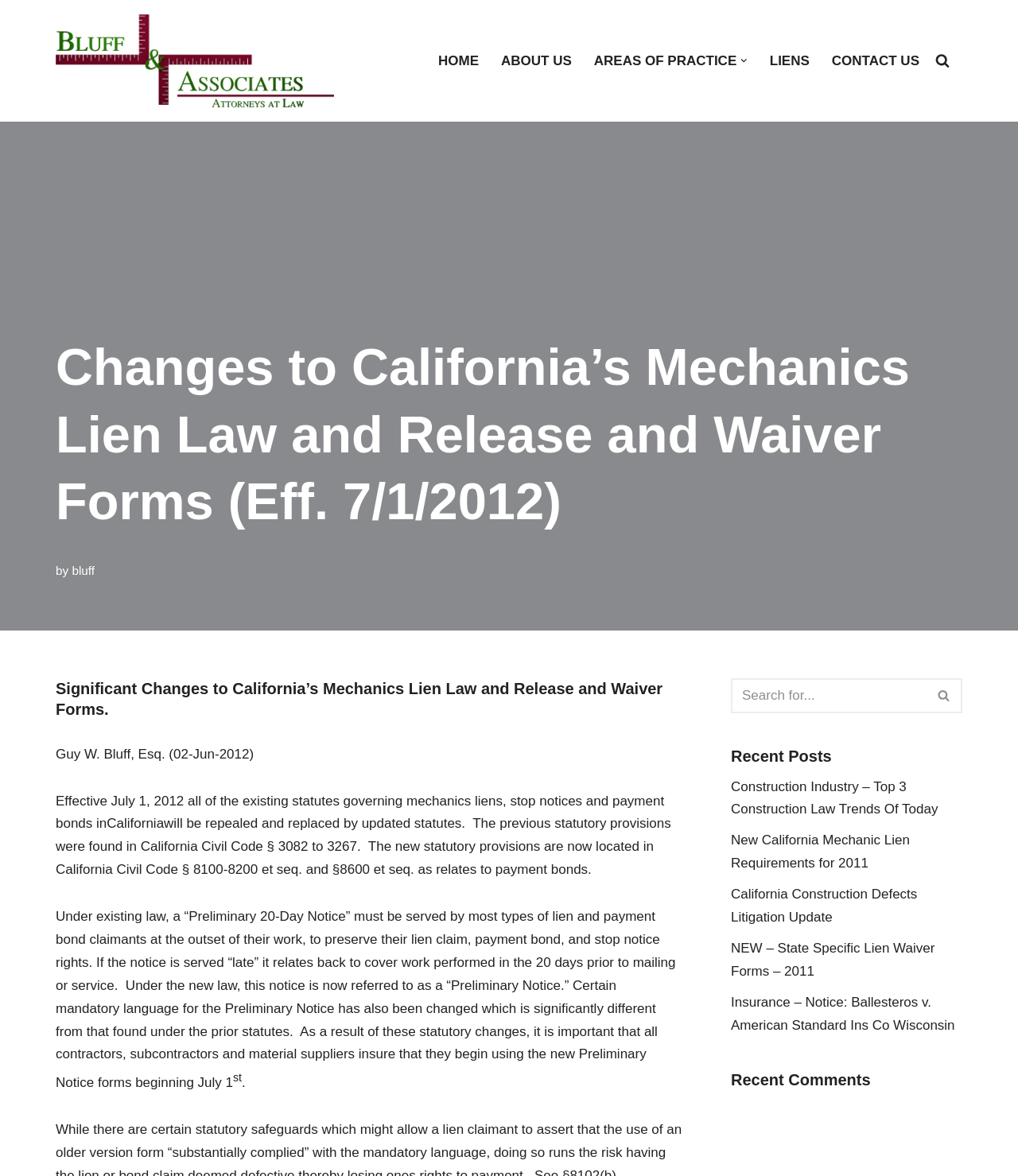Provide the bounding box coordinates of the section that needs to be clicked to accomplish the following instruction: "Read the 'Changes to California’s Mechanics Lien Law and Release and Waiver Forms (Eff. 7/1/2012)' article."

[0.055, 0.284, 0.945, 0.456]